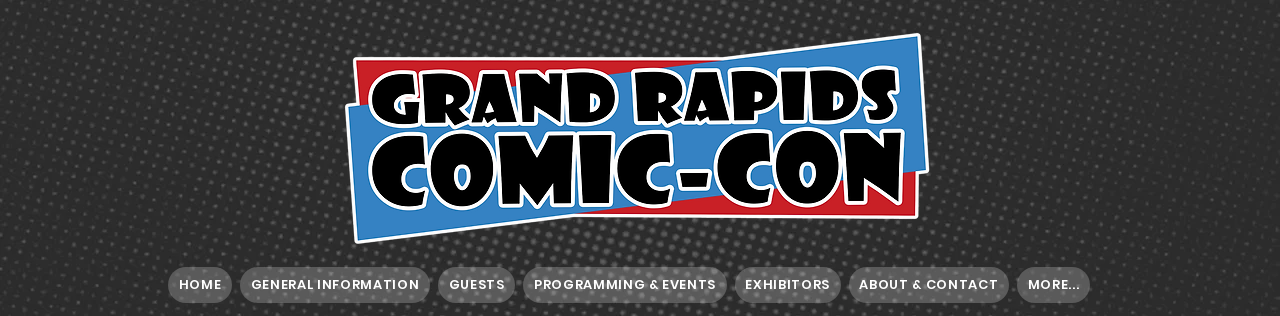How many links are in the navigation bar?
Carefully examine the image and provide a detailed answer to the question.

The caption lists the links in the navigation bar, which are 'HOME', 'GENERAL INFORMATION', 'GUESTS', 'PROGRAMMING & EVENTS', 'EXHIBITORS', 'ABOUT & CONTACT', and 'MORE...'. Counting these links, we get a total of 7 links in the navigation bar.